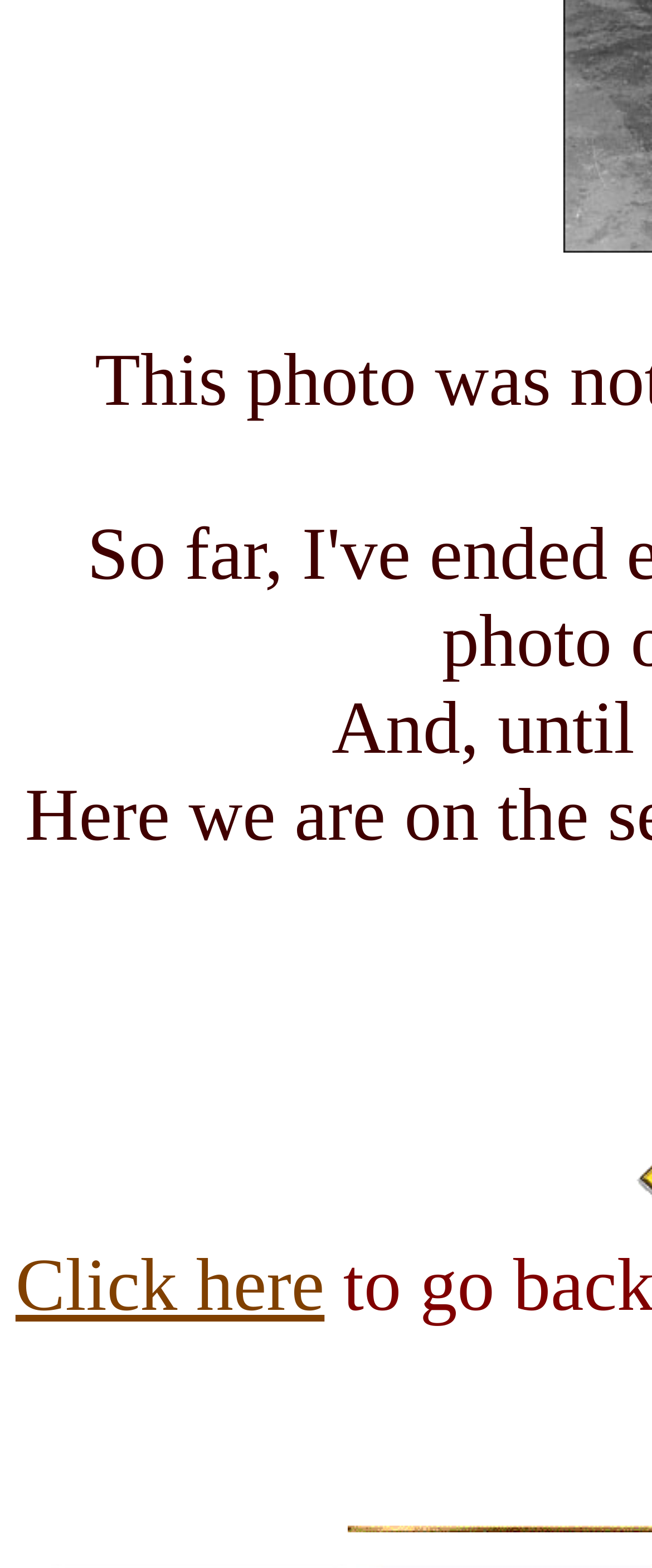Show the bounding box coordinates for the HTML element described as: "Click here".

[0.024, 0.793, 0.498, 0.846]